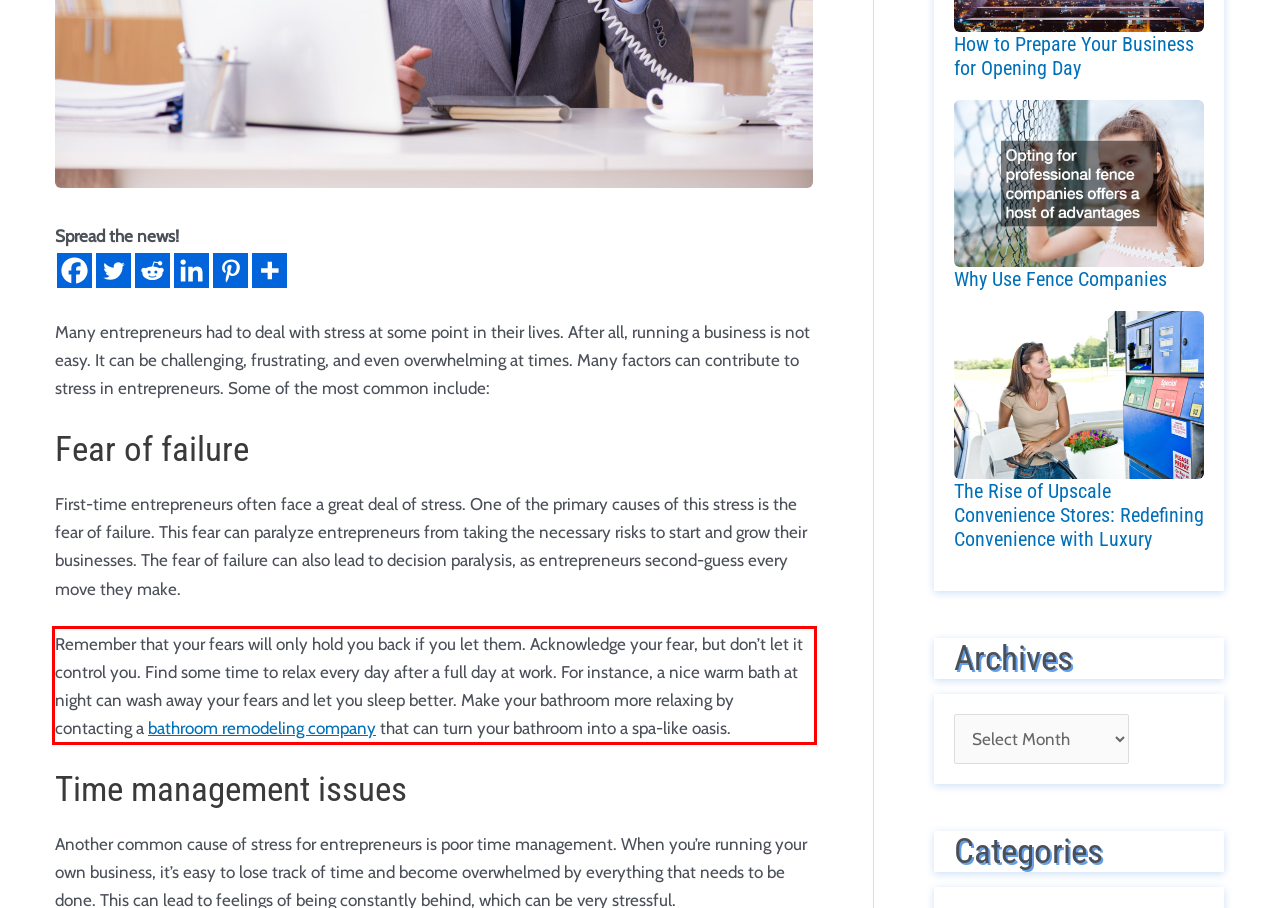Identify the text within the red bounding box on the webpage screenshot and generate the extracted text content.

Remember that your fears will only hold you back if you let them. Acknowledge your fear, but don’t let it control you. Find some time to relax every day after a full day at work. For instance, a nice warm bath at night can wash away your fears and let you sleep better. Make your bathroom more relaxing by contacting a bathroom remodeling company that can turn your bathroom into a spa-like oasis.